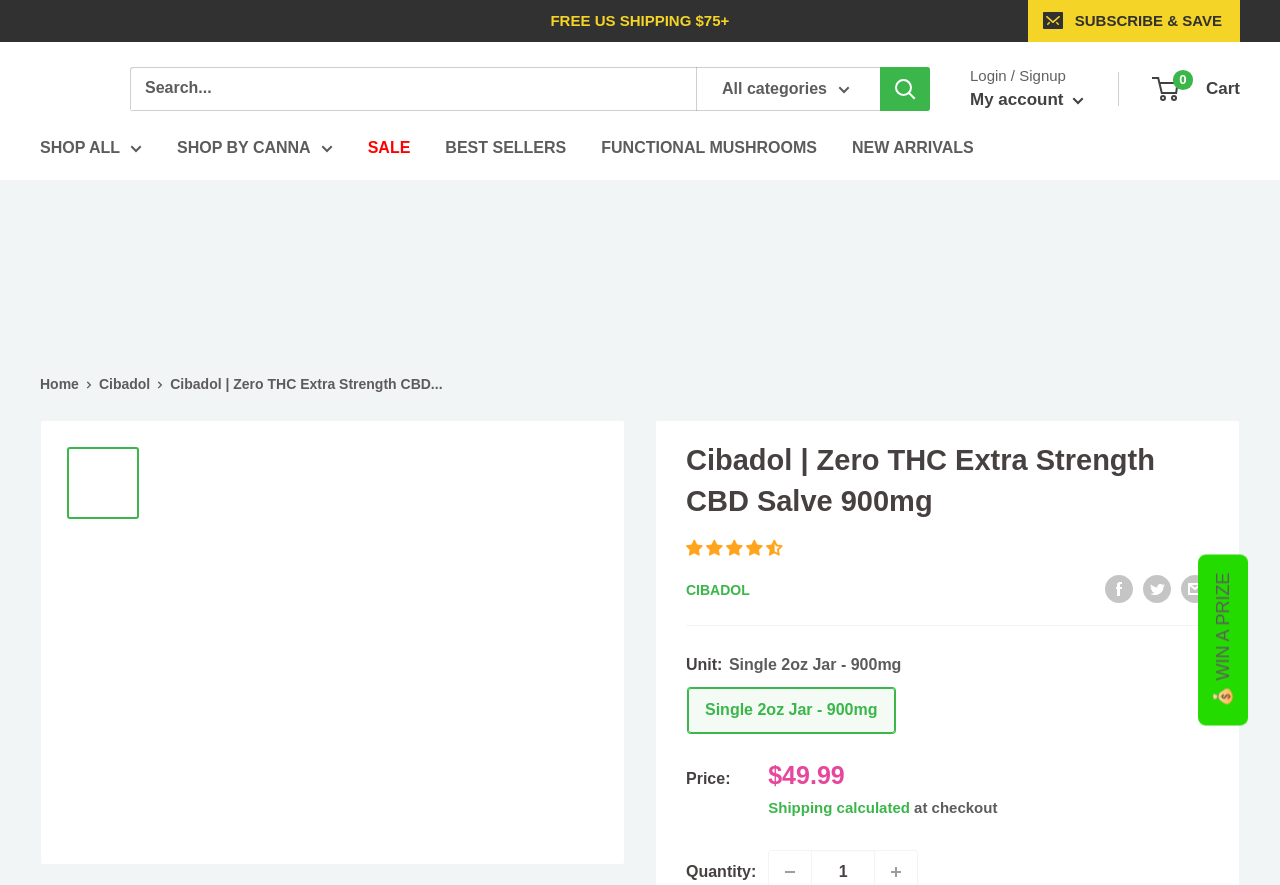Determine the bounding box coordinates of the clickable region to execute the instruction: "View my account". The coordinates should be four float numbers between 0 and 1, denoted as [left, top, right, bottom].

[0.758, 0.095, 0.847, 0.131]